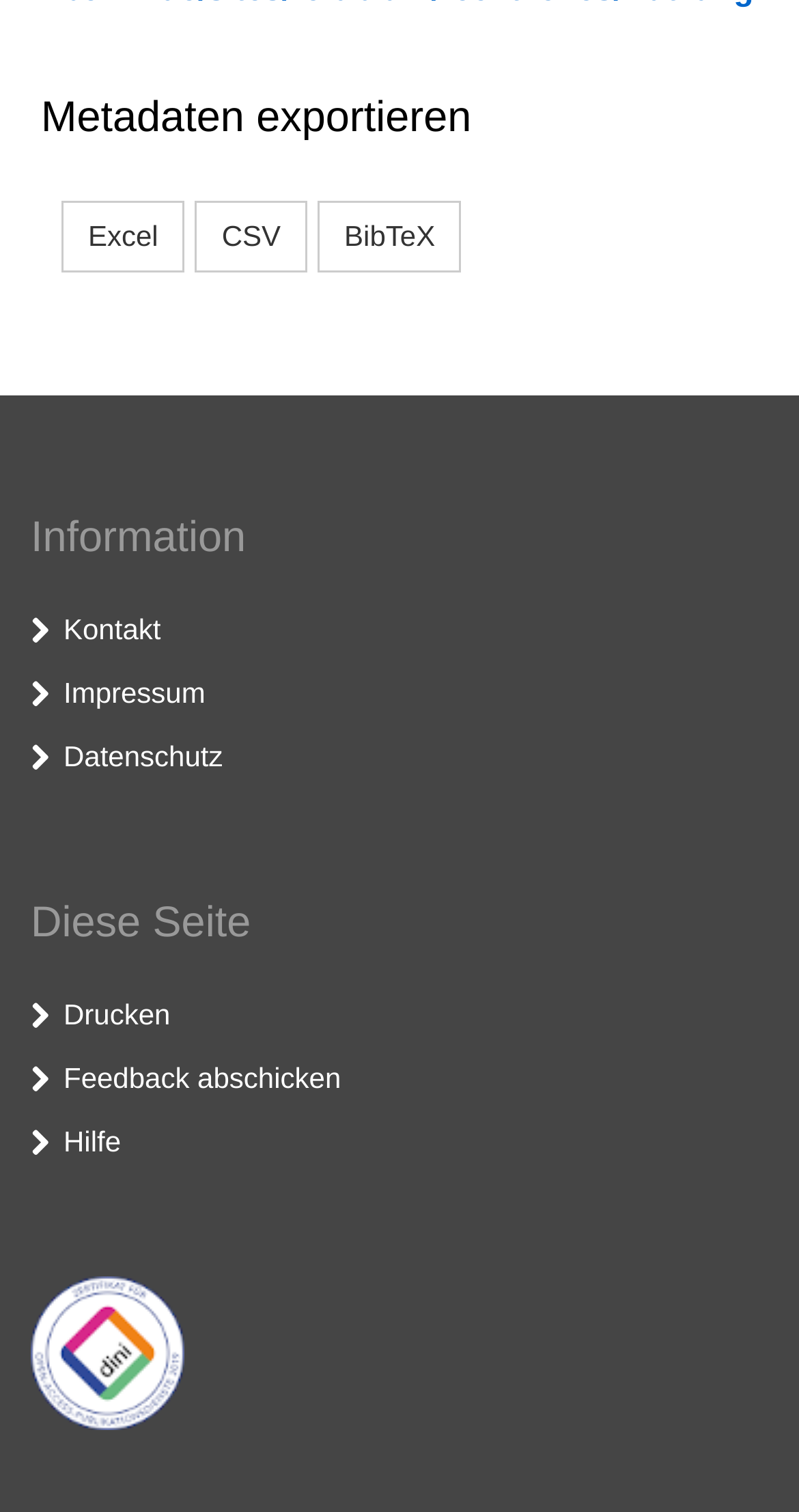Pinpoint the bounding box coordinates of the clickable element needed to complete the instruction: "View DINI-Zertifikat". The coordinates should be provided as four float numbers between 0 and 1: [left, top, right, bottom].

[0.038, 0.884, 0.231, 0.903]